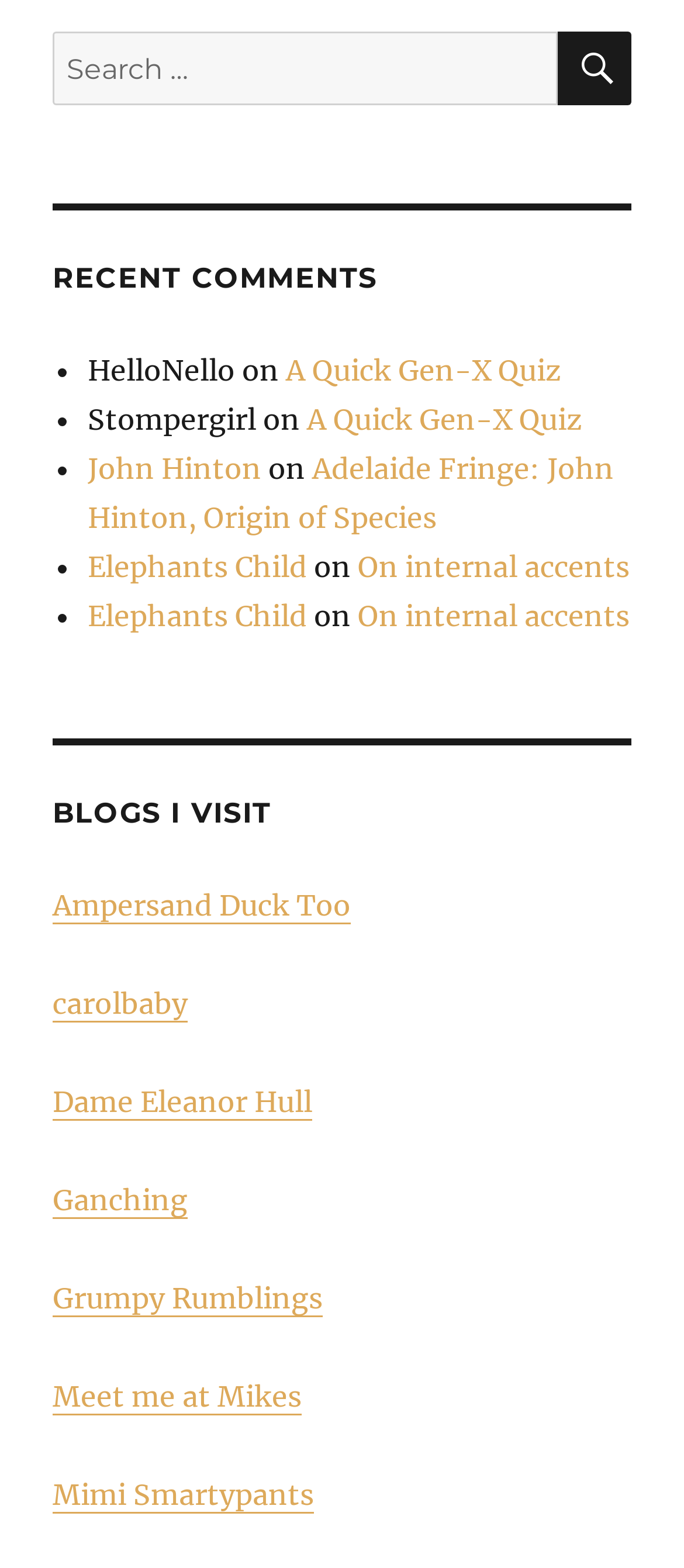Please specify the bounding box coordinates of the clickable region necessary for completing the following instruction: "Go to Mimi Smartypants". The coordinates must consist of four float numbers between 0 and 1, i.e., [left, top, right, bottom].

[0.077, 0.941, 0.459, 0.964]